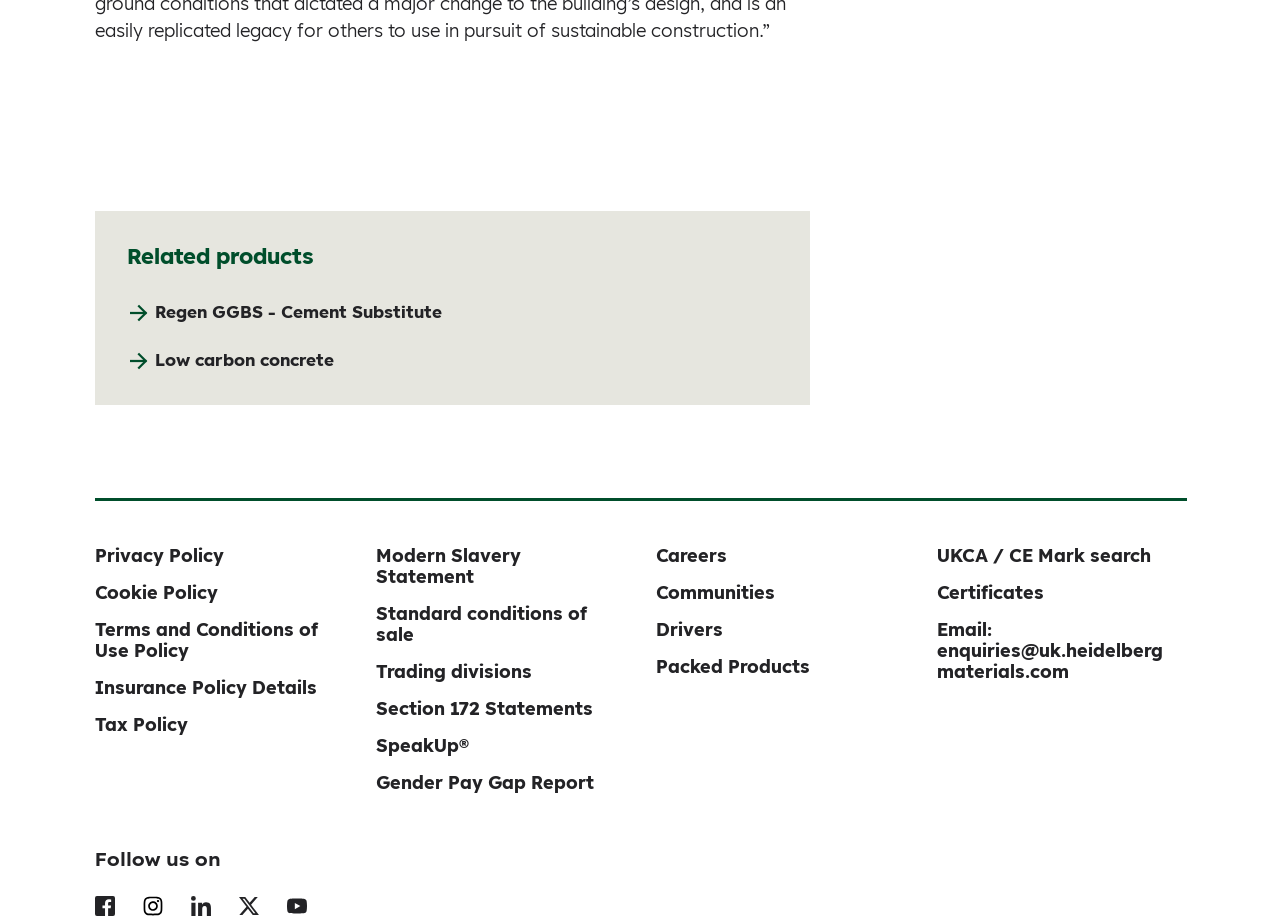Please identify the bounding box coordinates of the area I need to click to accomplish the following instruction: "Go to Accueil page".

None